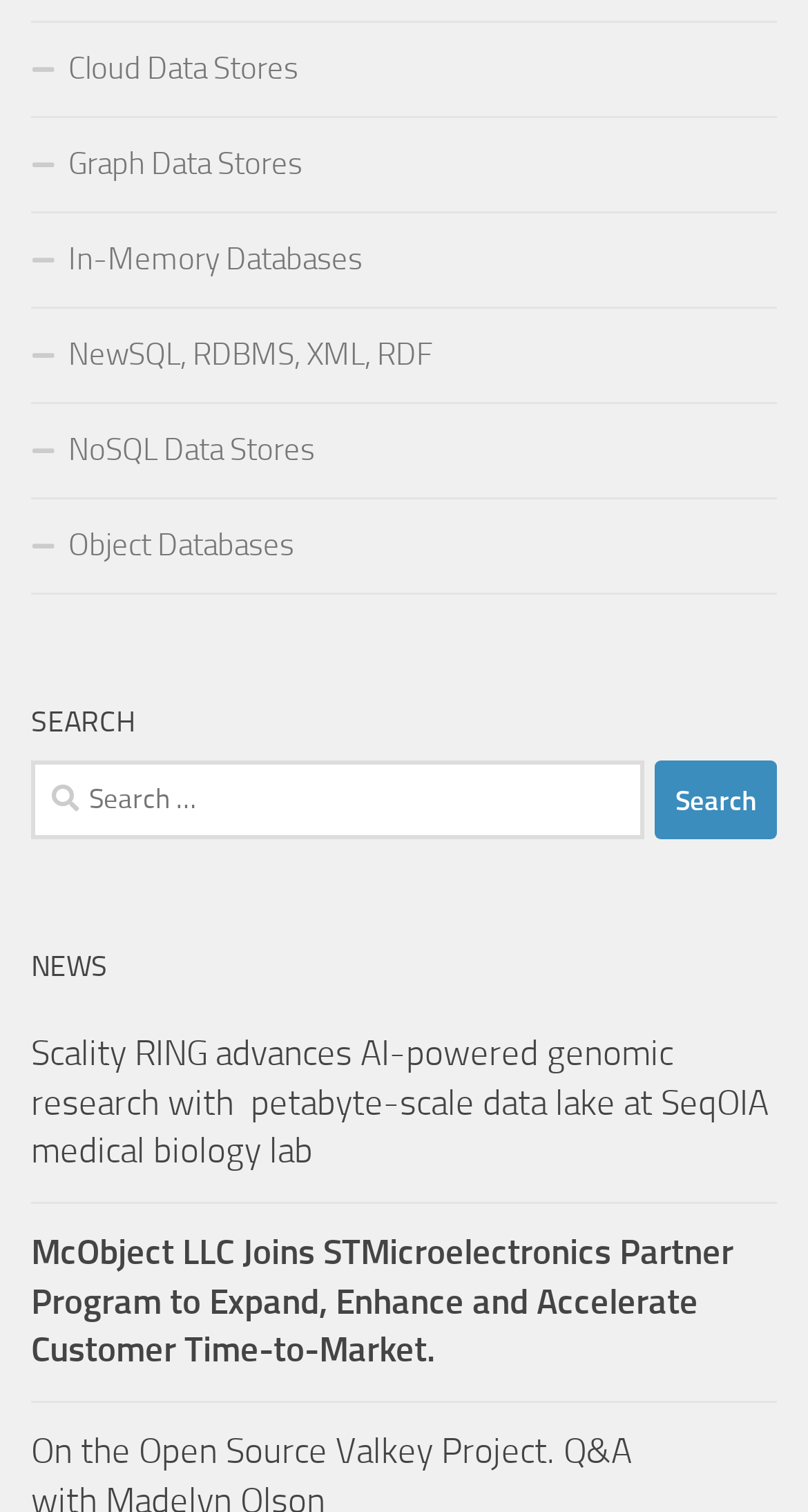Identify the bounding box coordinates of the part that should be clicked to carry out this instruction: "Search for databases".

[0.038, 0.503, 0.962, 0.555]